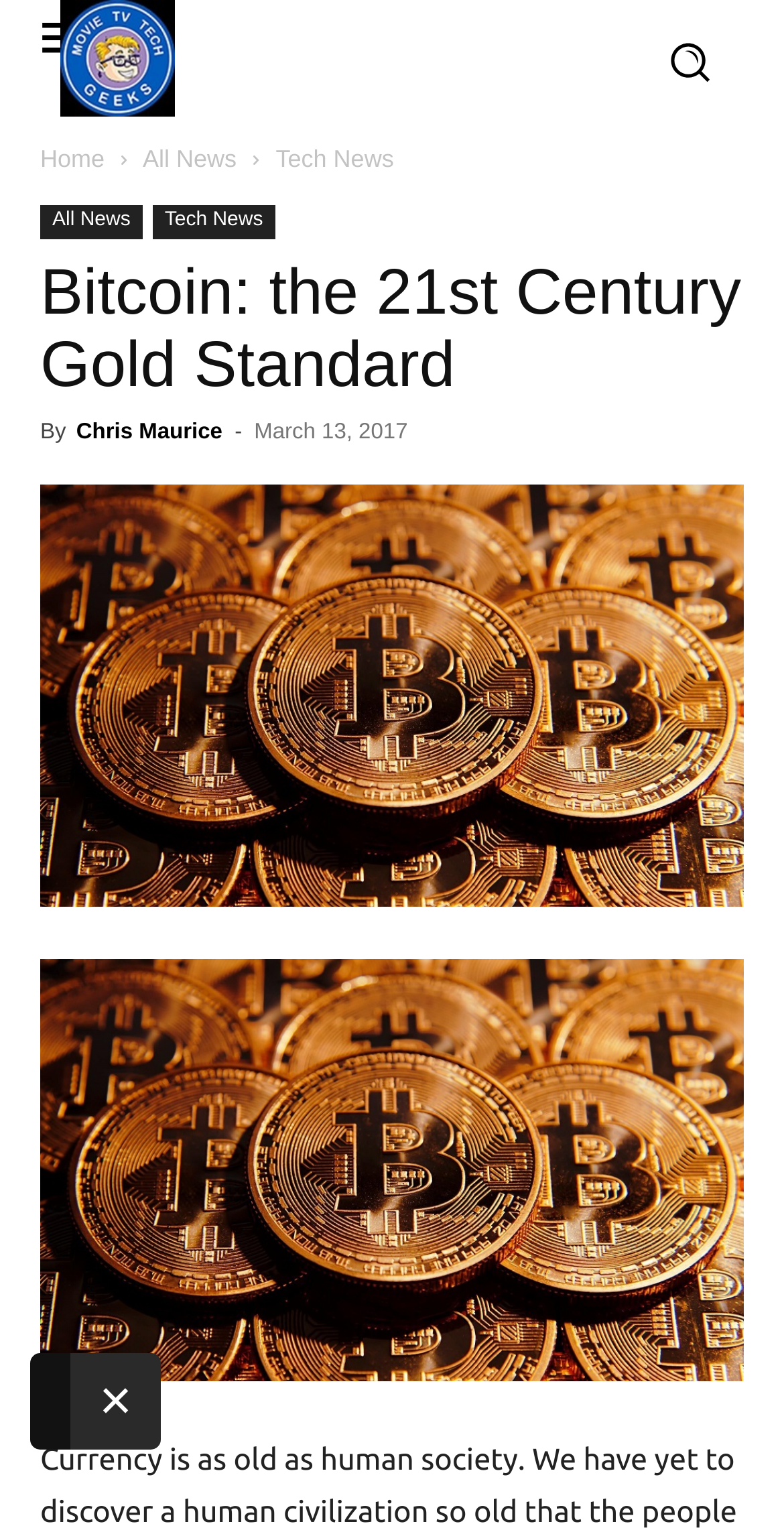How many images are on the webpage?
Using the image, provide a detailed and thorough answer to the question.

There are four images on the webpage, including the logo image, the image with the caption 'Bitcoin the 21st Century Gold Standard 2017 images', and two other images.